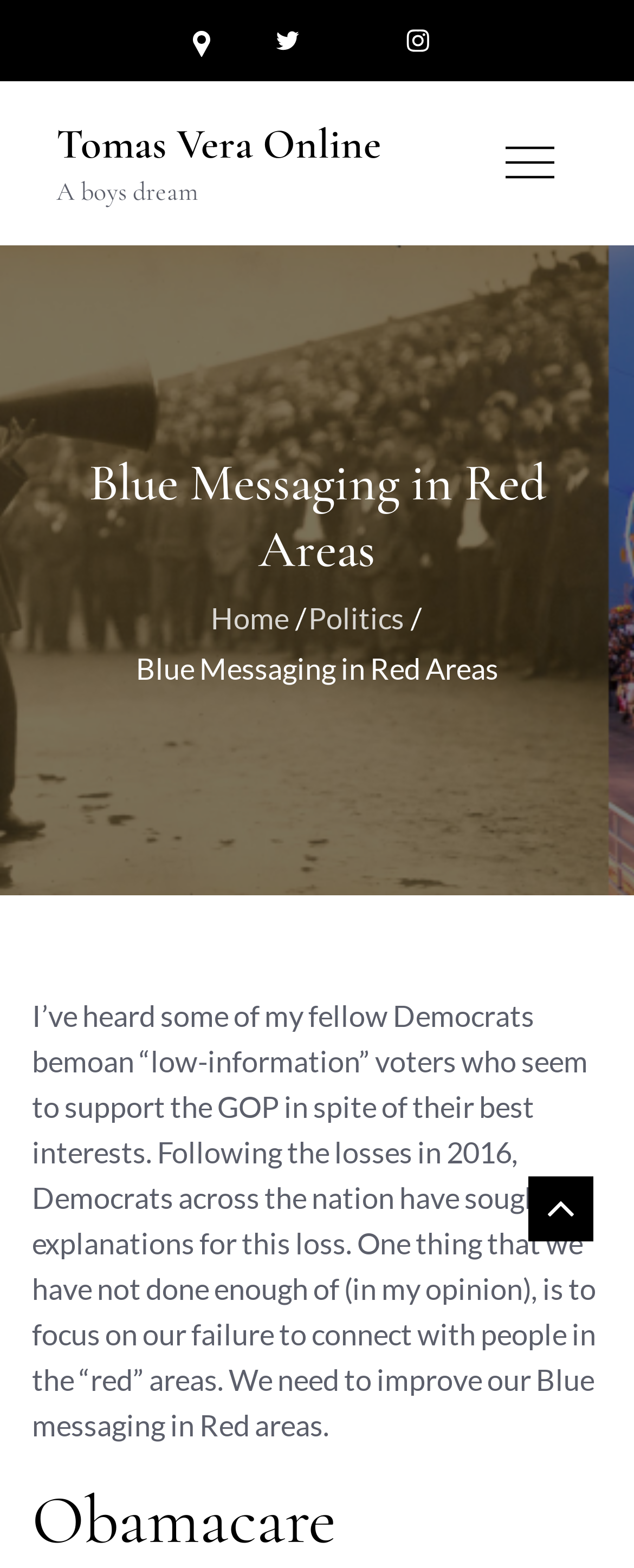What is the topic of the article?
Examine the image and provide an in-depth answer to the question.

The article is about politics, specifically about how Democrats can improve their messaging to reach voters in 'red' areas.